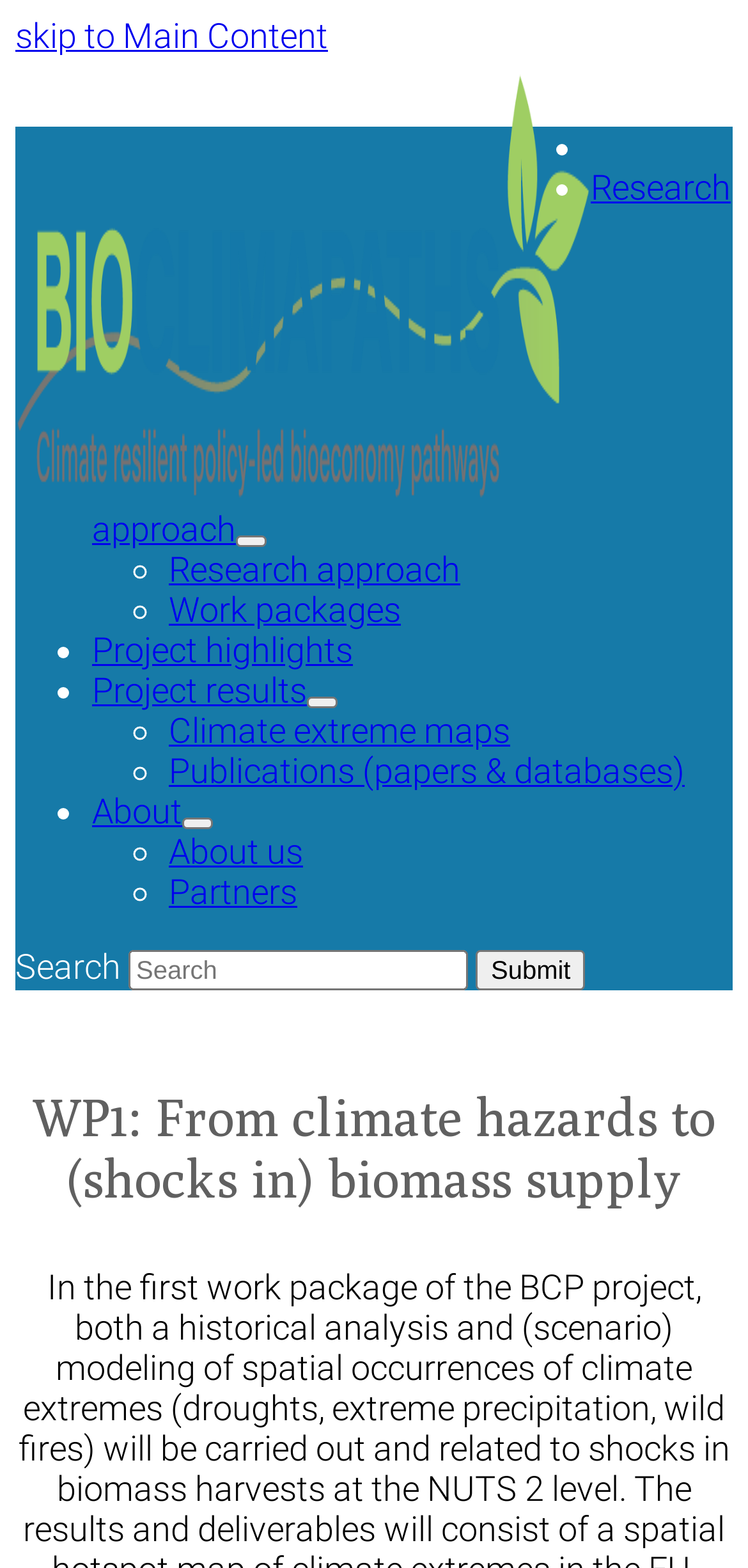Using the information in the image, could you please answer the following question in detail:
What is the purpose of the 'skip to Main Content' link?

I found a link at the top of the page with the text 'skip to Main Content'. This link is likely used to allow users to bypass the navigation menu and go directly to the main content of the page.